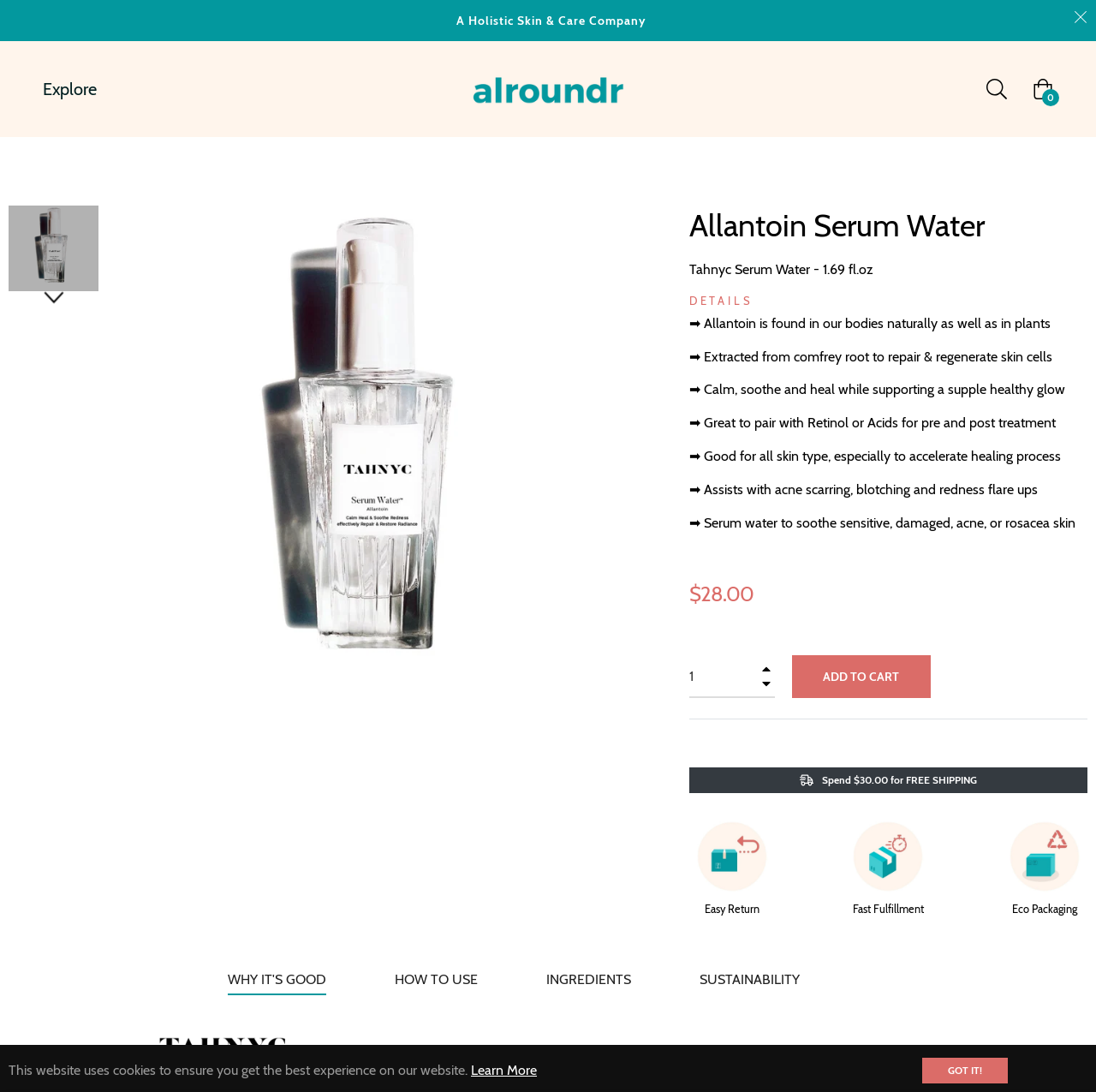Determine the bounding box coordinates of the target area to click to execute the following instruction: "Click the 'ADD TO CART' button."

[0.722, 0.6, 0.849, 0.639]